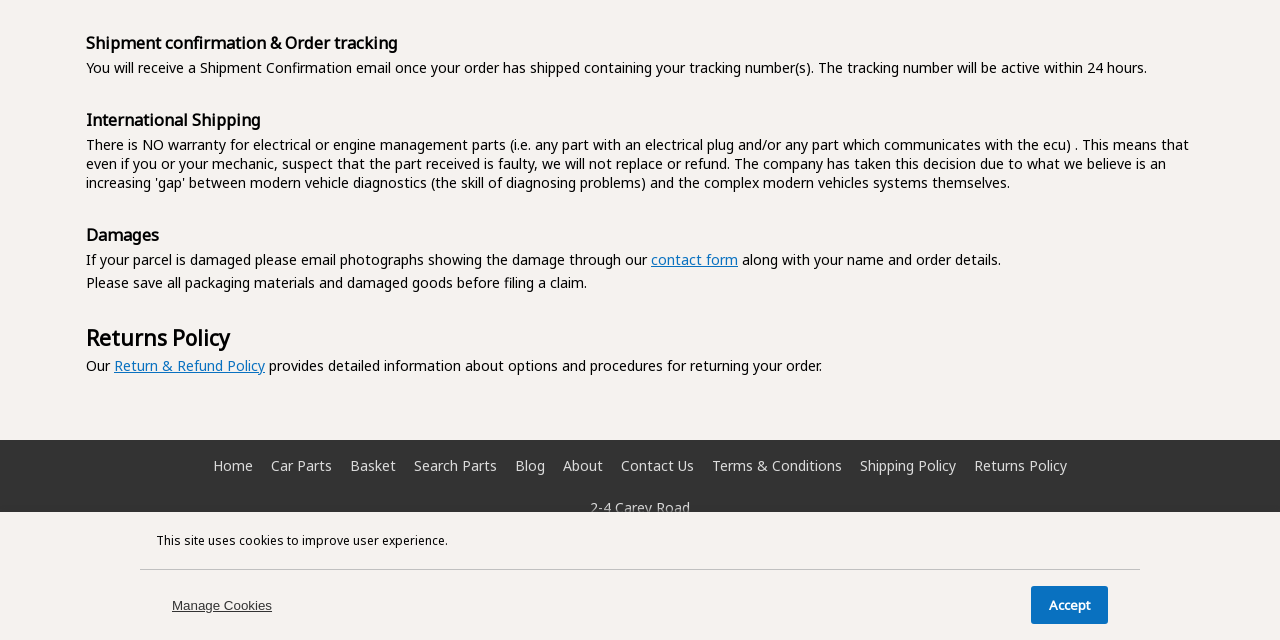Using the element description Terms & Conditions, predict the bounding box coordinates for the UI element. Provide the coordinates in (top-left x, top-left y, bottom-right x, bottom-right y) format with values ranging from 0 to 1.

[0.556, 0.712, 0.658, 0.742]